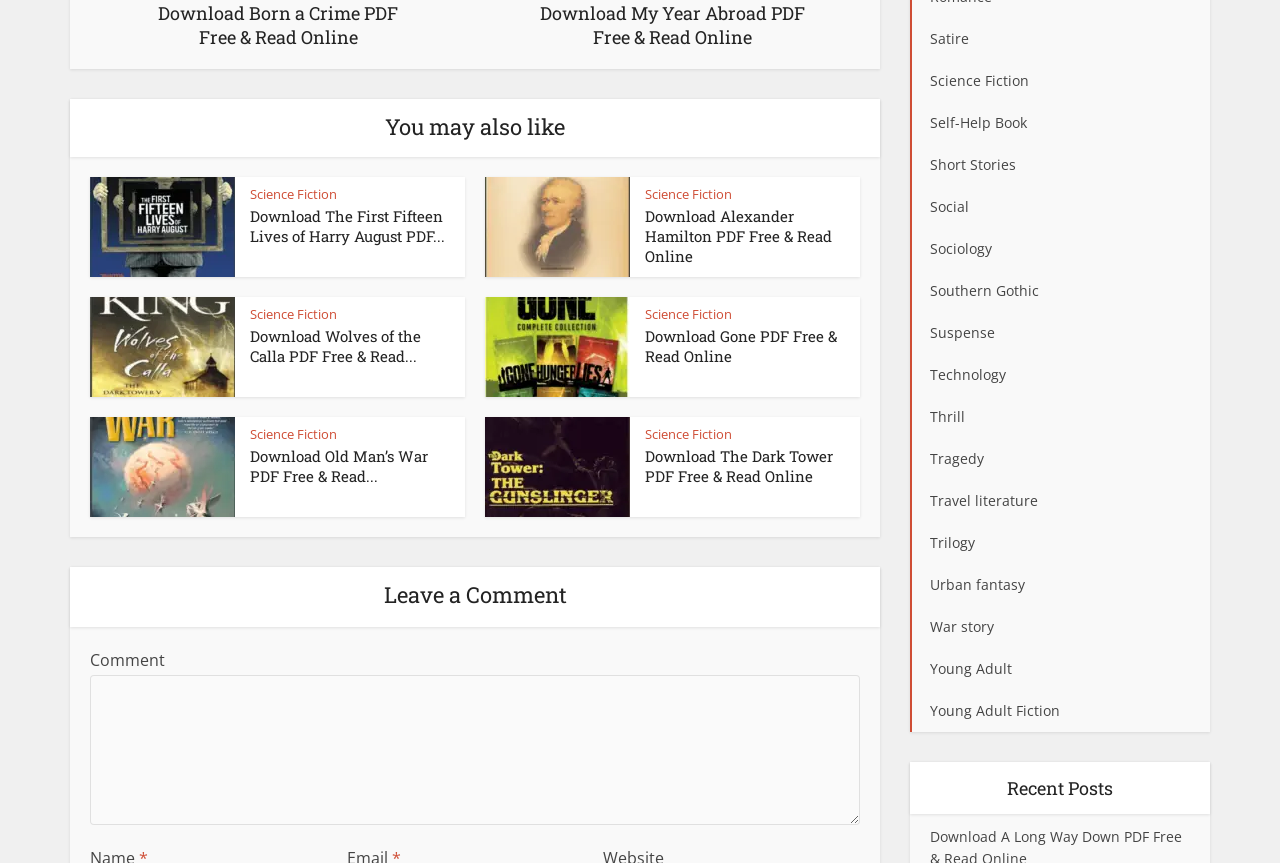Pinpoint the bounding box coordinates of the clickable area necessary to execute the following instruction: "Download The First Fifteen Lives of Harry August PDF". The coordinates should be given as four float numbers between 0 and 1, namely [left, top, right, bottom].

[0.195, 0.239, 0.348, 0.285]